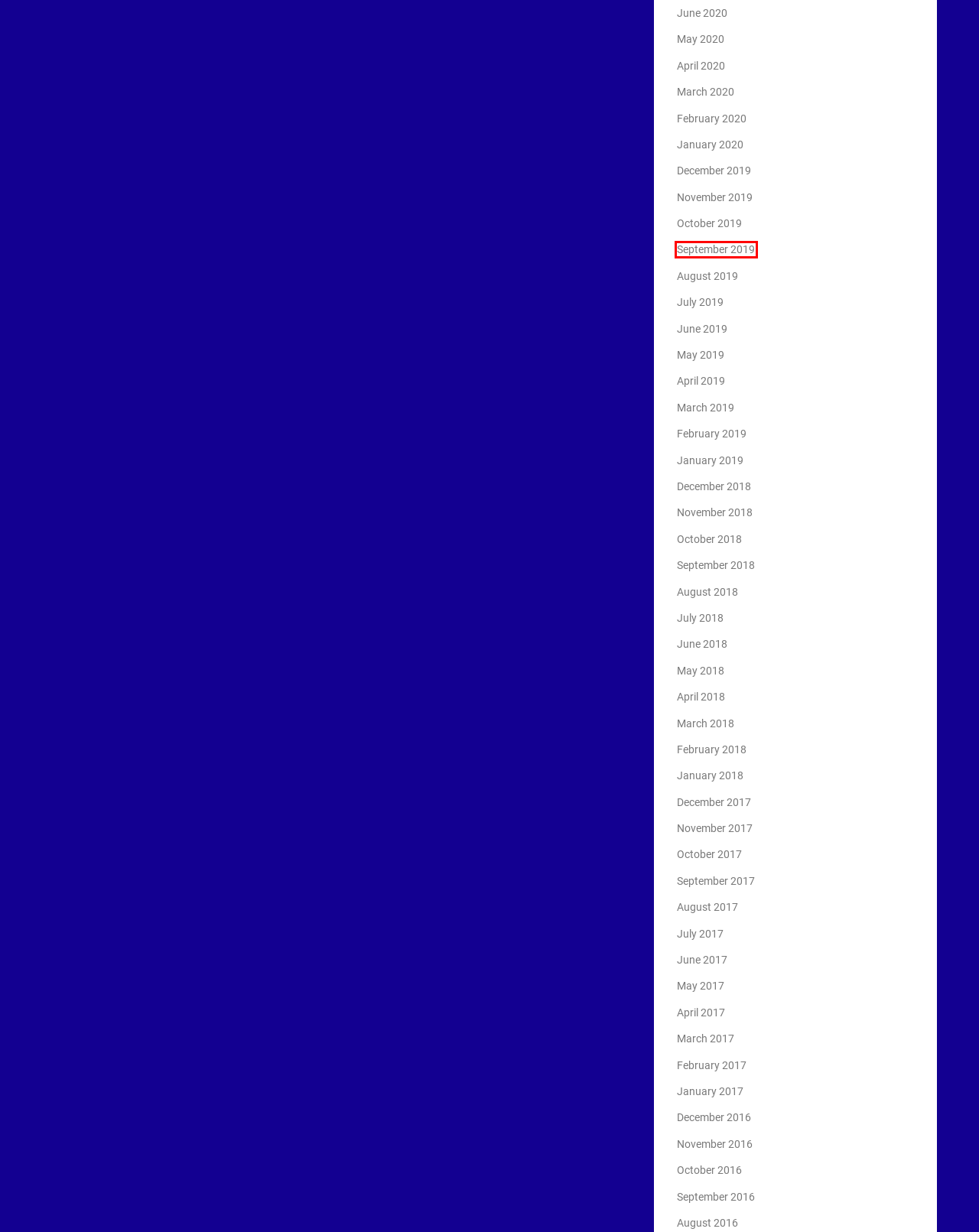Analyze the given webpage screenshot and identify the UI element within the red bounding box. Select the webpage description that best matches what you expect the new webpage to look like after clicking the element. Here are the candidates:
A. September 2019 – Socio-Economics History Blog
B. February 2020 – Socio-Economics History Blog
C. February 2019 – Socio-Economics History Blog
D. September 2018 – Socio-Economics History Blog
E. July 2018 – Socio-Economics History Blog
F. August 2018 – Socio-Economics History Blog
G. June 2020 – Socio-Economics History Blog
H. May 2017 – Socio-Economics History Blog

A